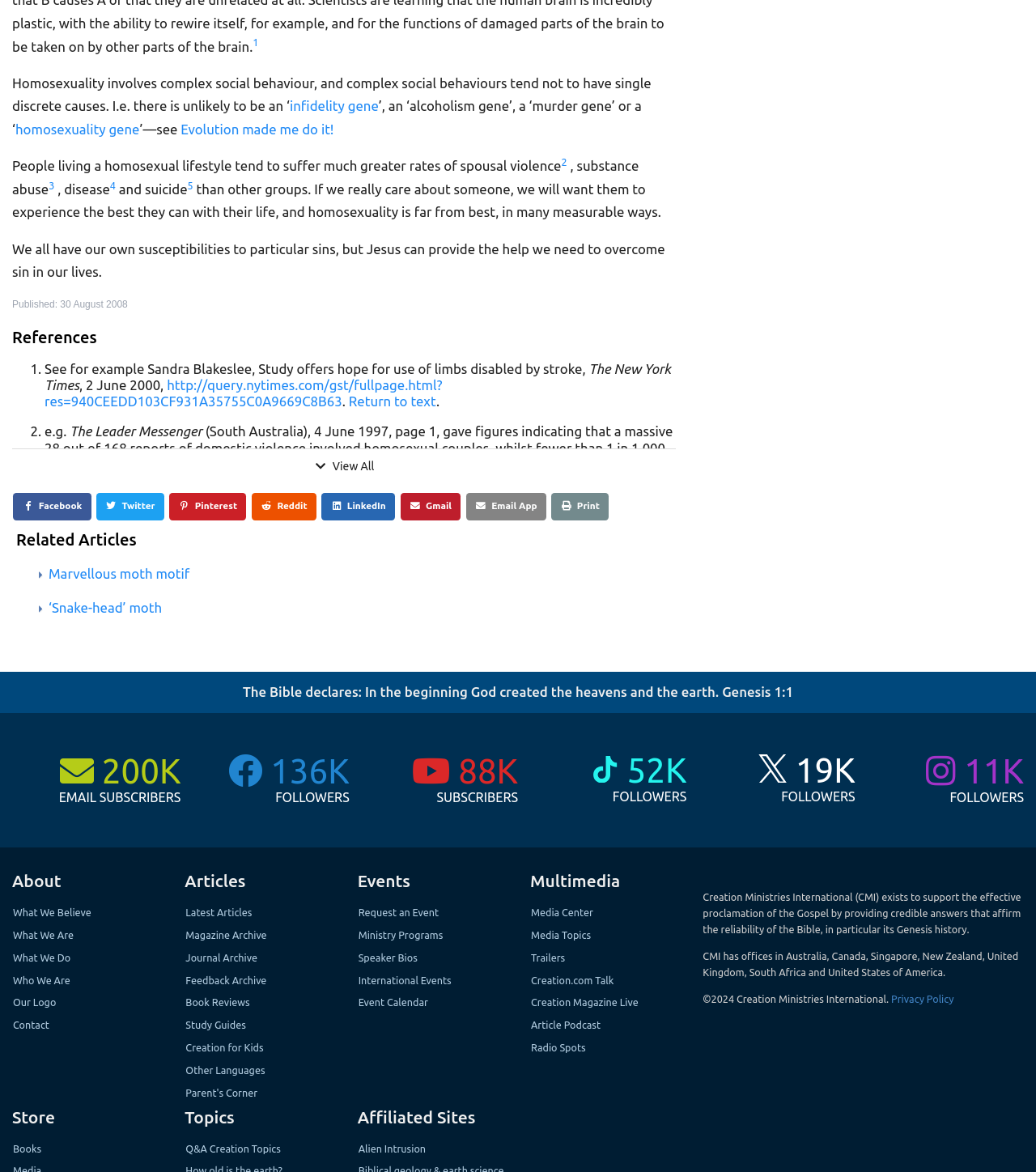What is the topic of discussion in this article?
Please provide a comprehensive and detailed answer to the question.

Based on the content of the webpage, it appears that the article is discussing the topic of homosexuality, its causes, and its effects on individuals and society.